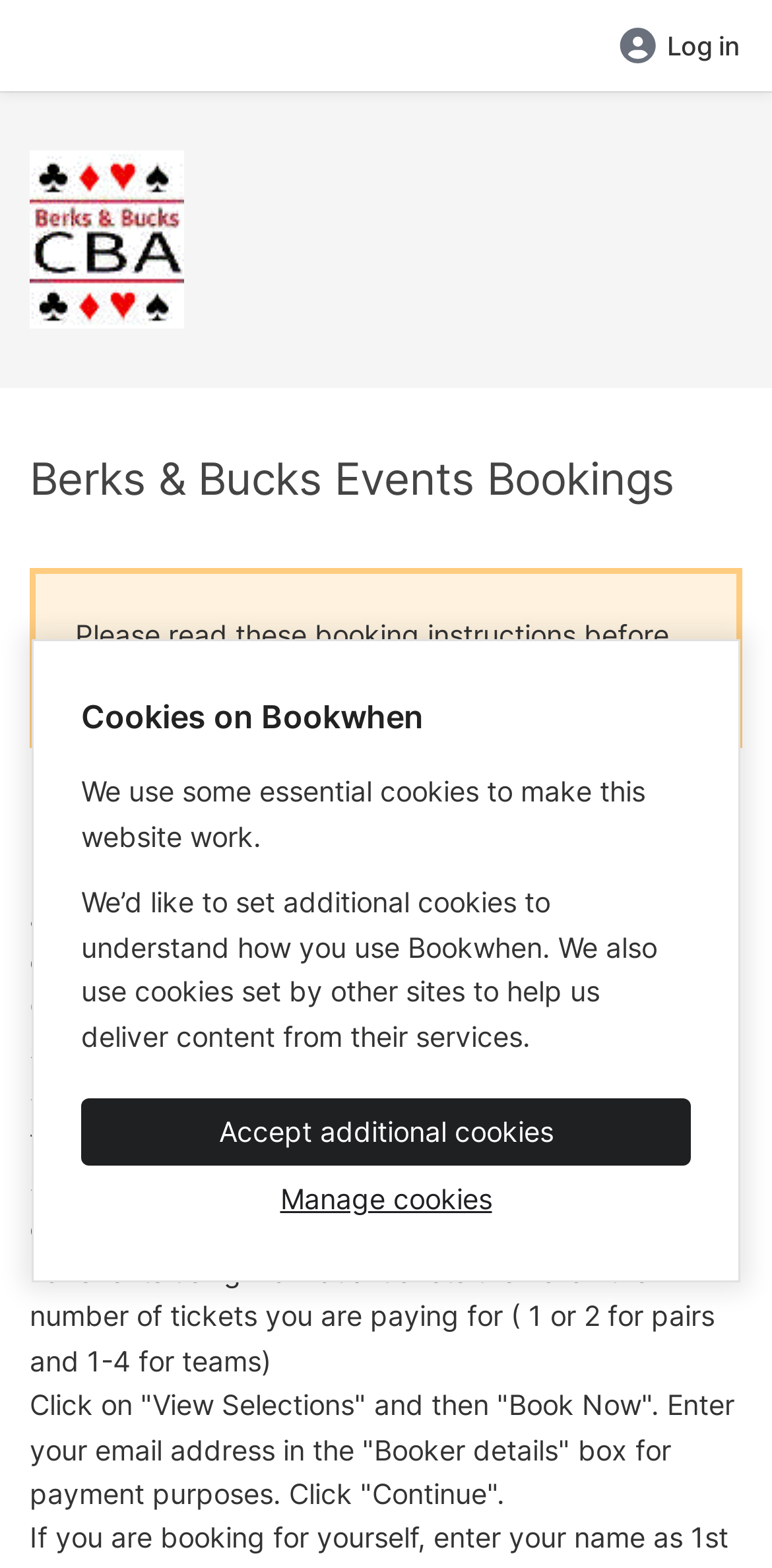Identify and provide the bounding box for the element described by: "Accept additional cookies".

[0.105, 0.7, 0.895, 0.743]